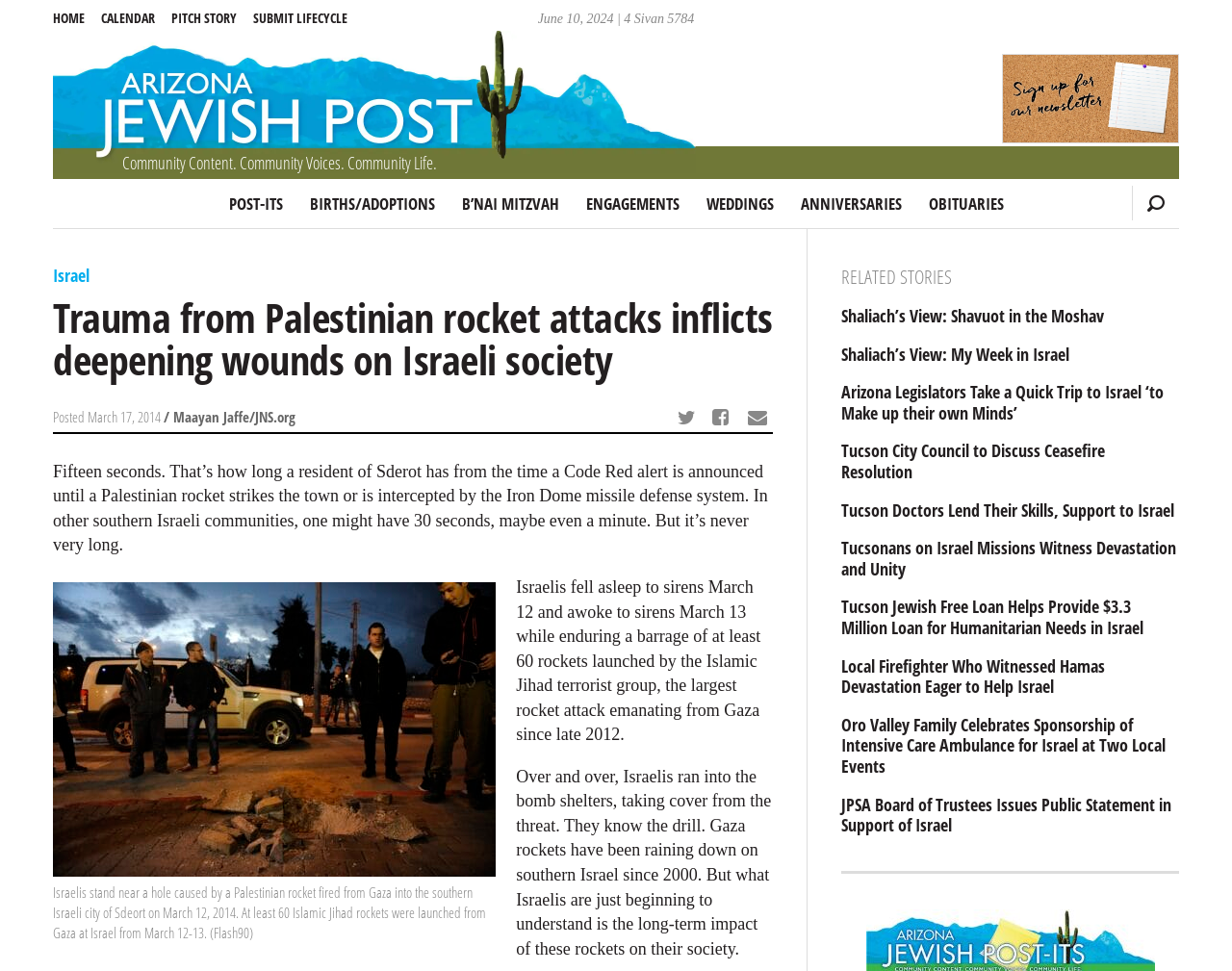Locate the bounding box coordinates of the clickable part needed for the task: "View file details".

None